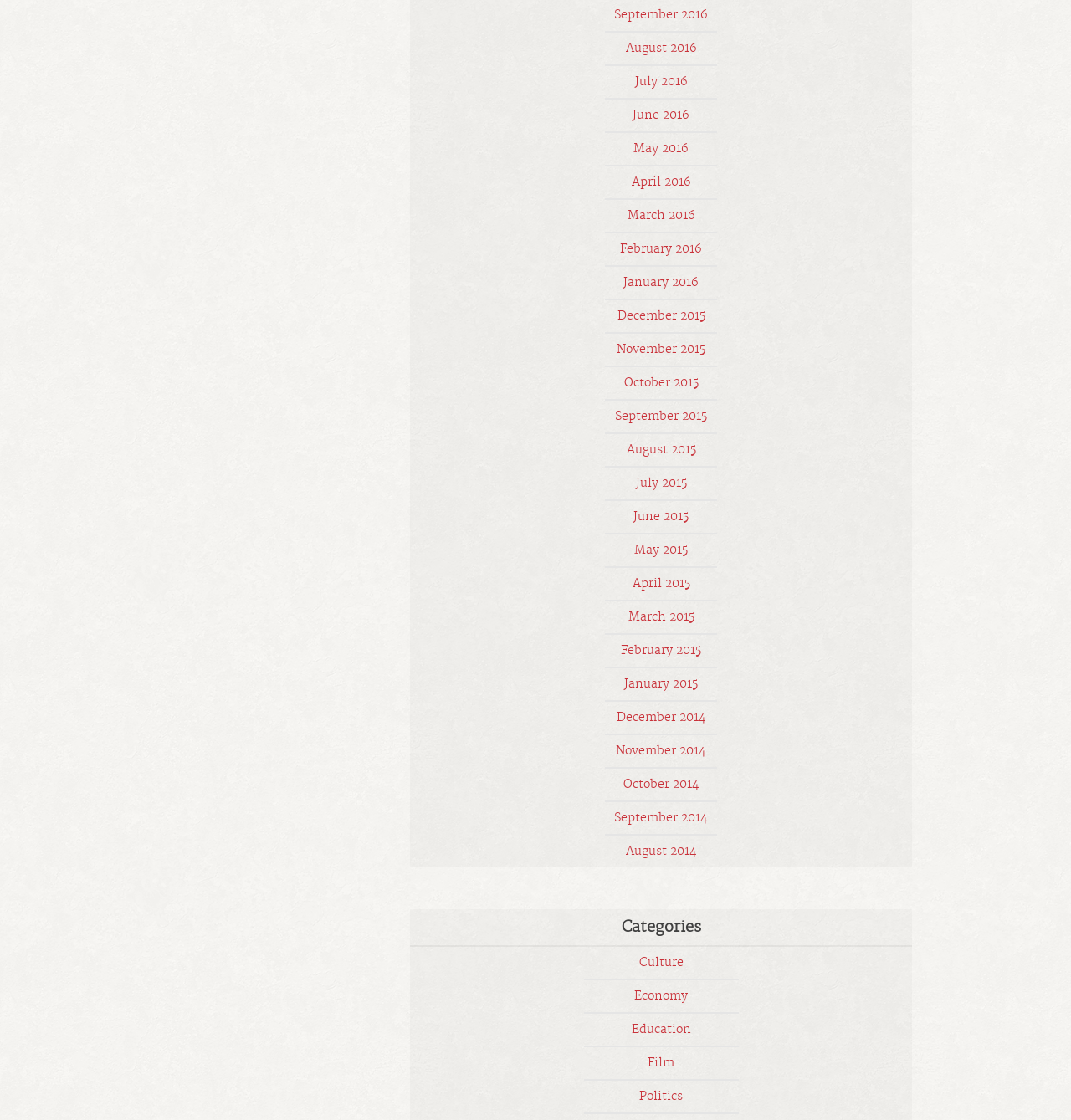Find the coordinates for the bounding box of the element with this description: "Education".

[0.589, 0.913, 0.645, 0.926]